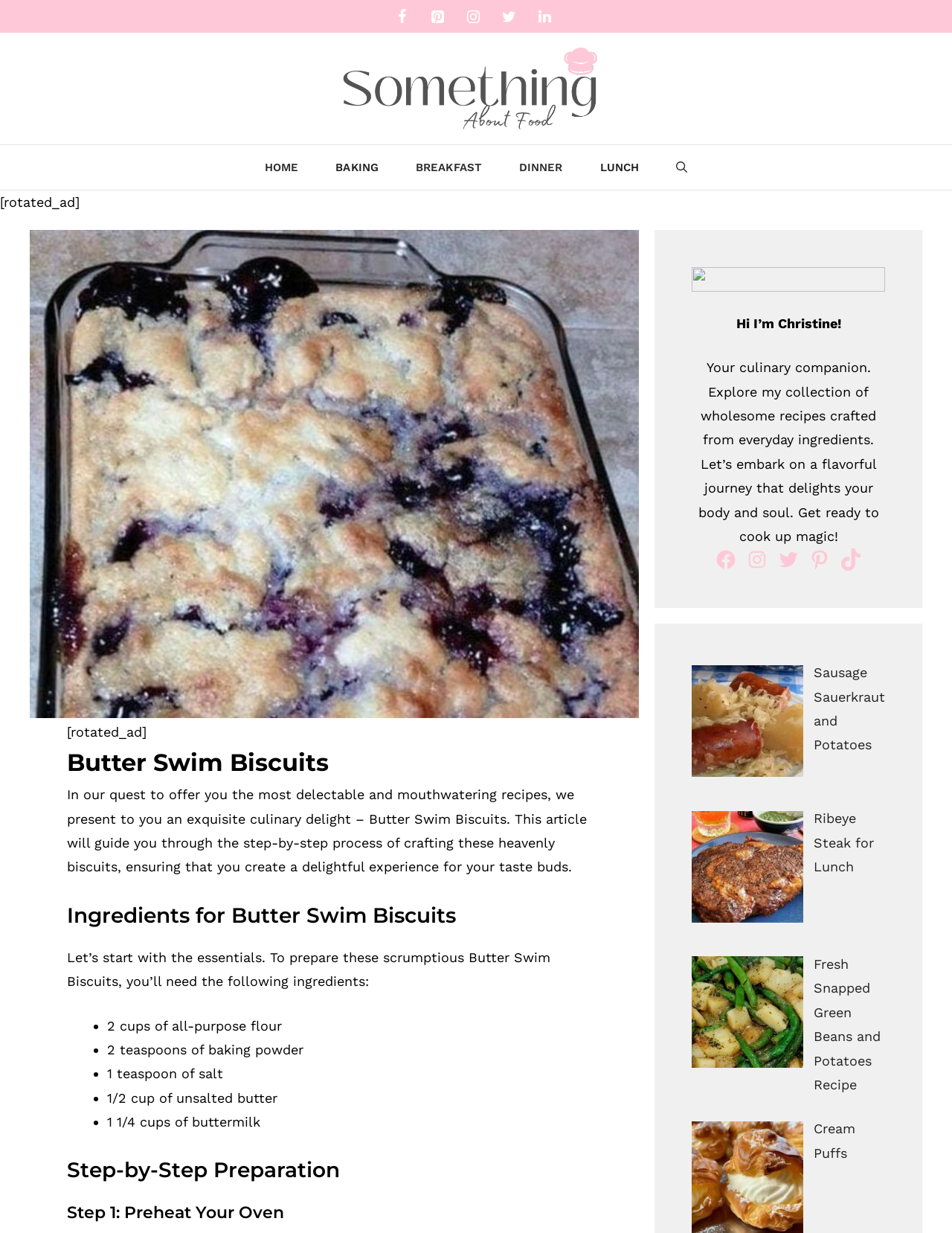Find the coordinates for the bounding box of the element with this description: "aria-label="Facebook" title="Facebook"".

[0.406, 0.001, 0.438, 0.027]